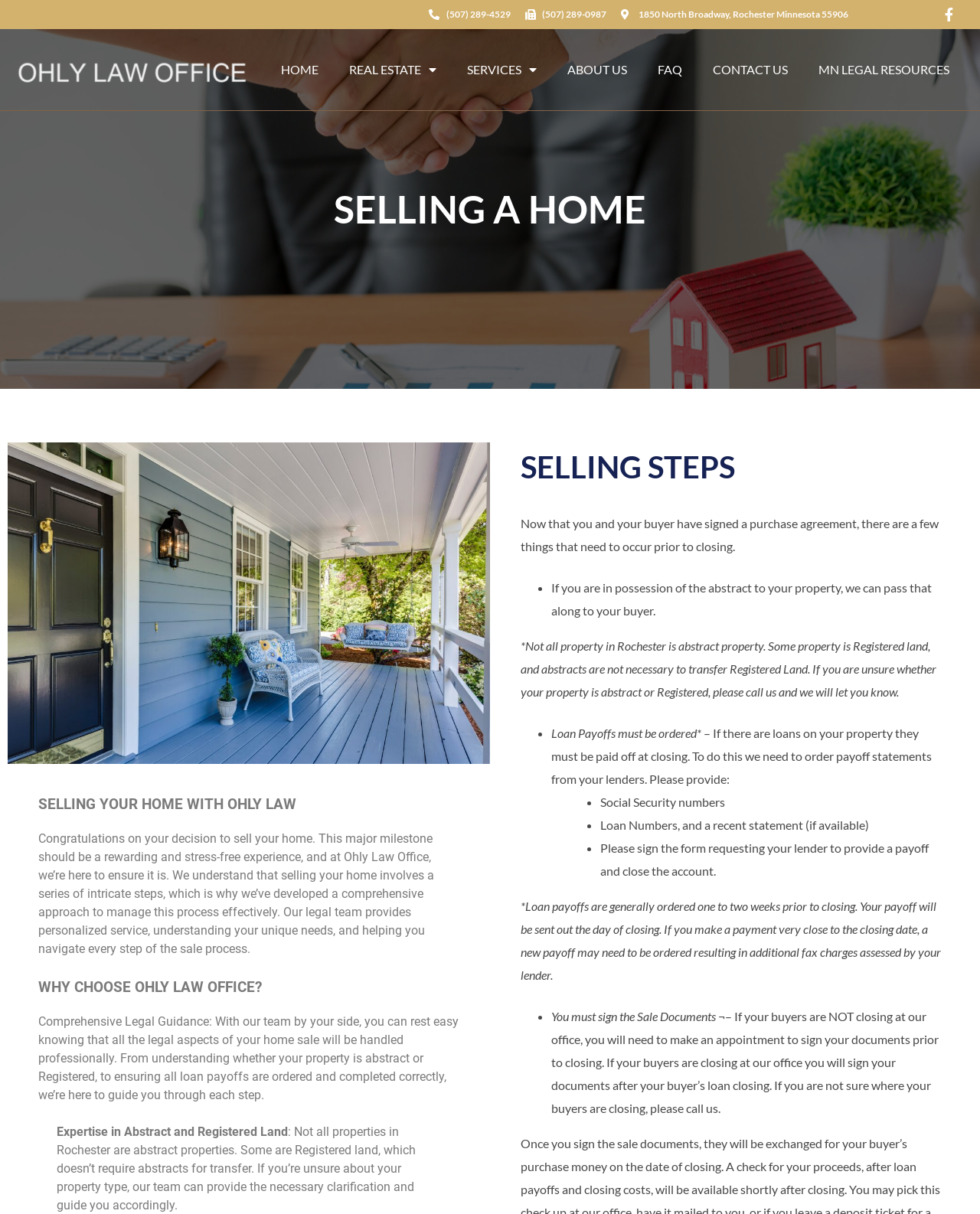Summarize the webpage with a detailed and informative caption.

The webpage is about Ohly Law, a law office that specializes in real estate transactions, particularly in selling homes. At the top of the page, there are three phone numbers and an address listed, followed by a logo of Ohly Law. Below the logo, there is a navigation menu with links to different sections of the website, including "HOME", "REAL ESTATE", "SERVICES", "ABOUT US", "FAQ", "CONTACT US", and "MN LEGAL RESOURCES".

The main content of the page is divided into four sections. The first section is titled "SELLING A HOME" and features an image of a person in front of a new home. The section provides an introduction to the process of selling a home with Ohly Law, emphasizing the importance of personalized service and comprehensive legal guidance.

The second section is titled "WHY CHOOSE OHLY LAW OFFICE?" and highlights the benefits of working with Ohly Law, including comprehensive legal guidance and expertise in abstract and registered land.

The third section is titled "SELLING STEPS" and outlines the steps involved in selling a home, including providing the abstract to the buyer, ordering loan payoffs, and signing sale documents. This section includes a list of items that need to be provided to order loan payoffs, such as social security numbers, loan numbers, and recent statements.

Throughout the page, there are several headings, paragraphs of text, and list markers that provide detailed information about the selling process and the services offered by Ohly Law. The overall layout is organized and easy to follow, with clear headings and concise text.